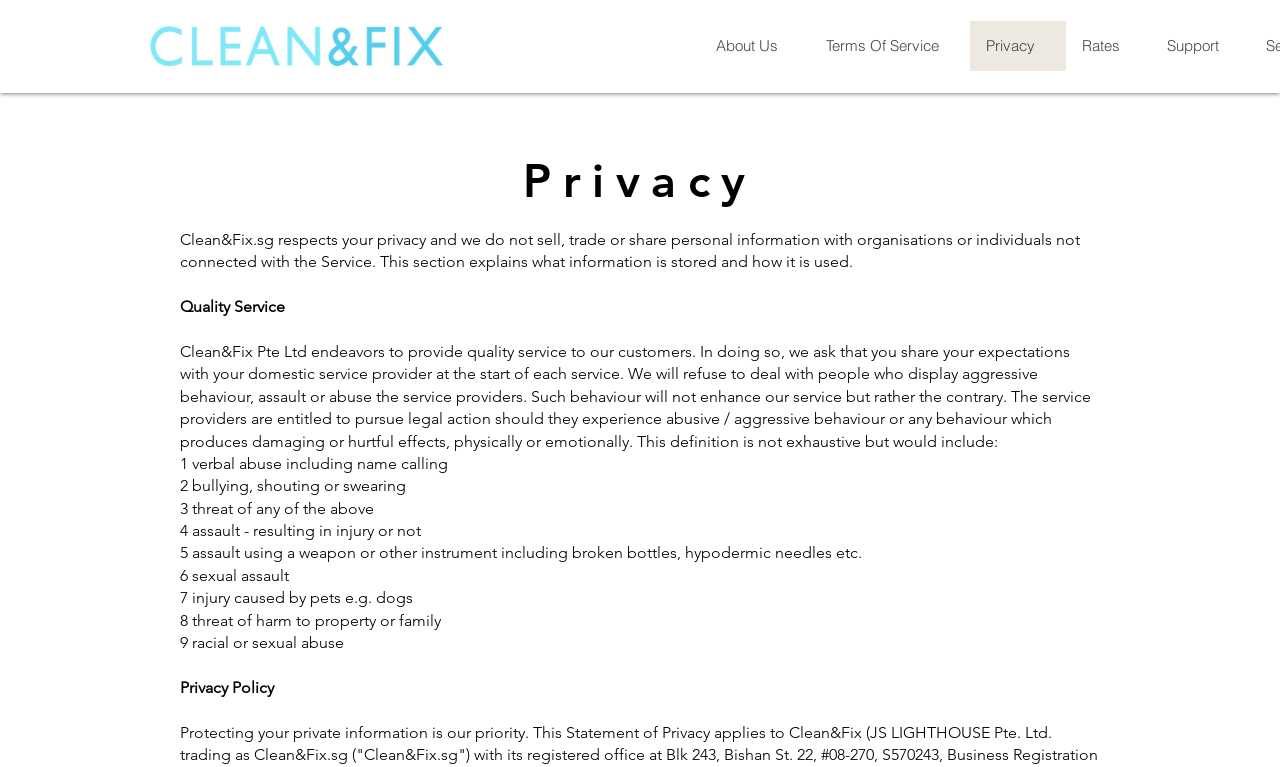What is the consequence of displaying aggressive behavior towards service providers?
Please respond to the question thoroughly and include all relevant details.

The webpage states that service providers are entitled to pursue legal action should they experience abusive or aggressive behavior from customers. This implies that displaying aggressive behavior towards service providers can result in legal consequences.